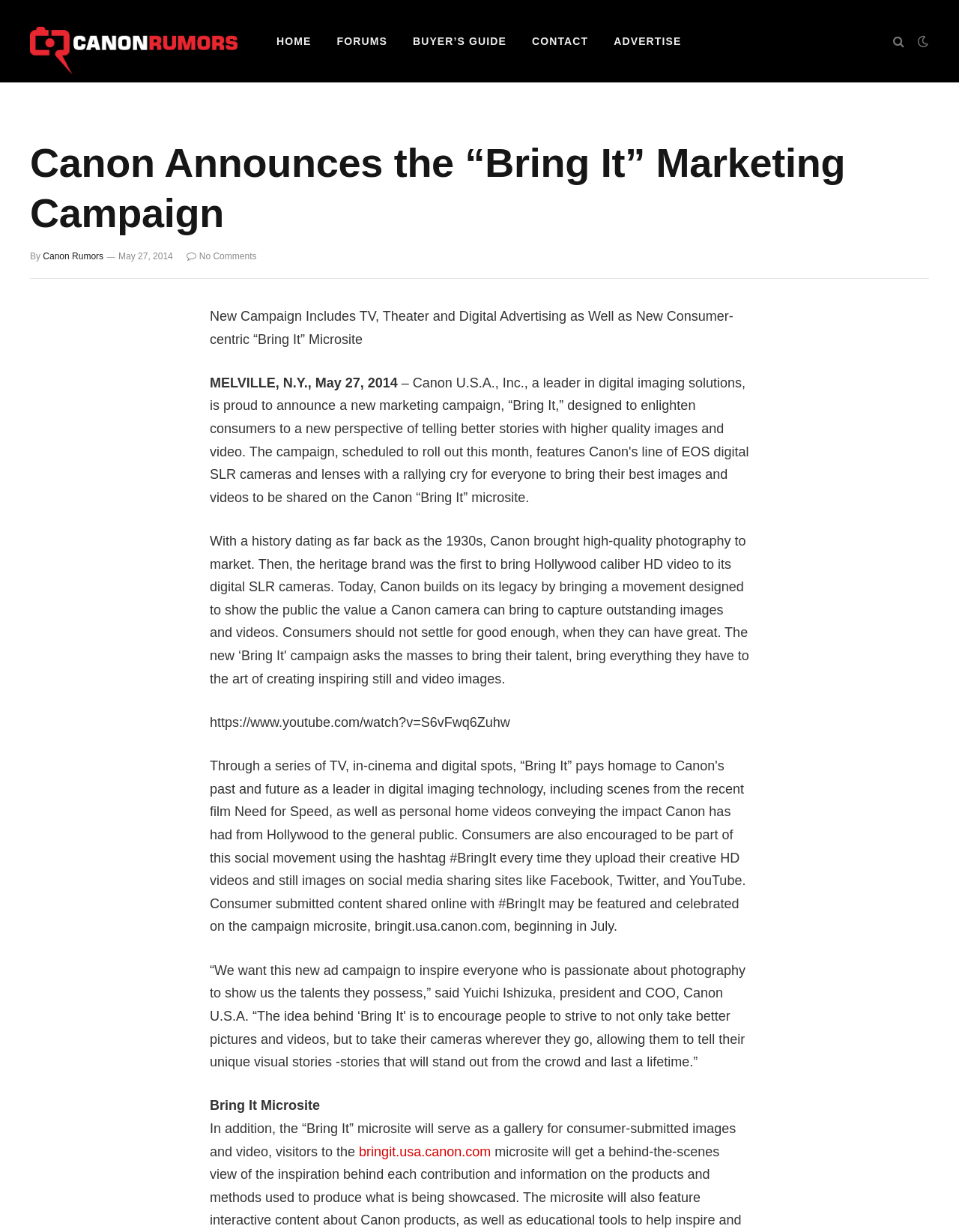Given the element description: "title="Search"", predict the bounding box coordinates of the UI element it refers to, using four float numbers between 0 and 1, i.e., [left, top, right, bottom].

[0.928, 0.02, 0.946, 0.047]